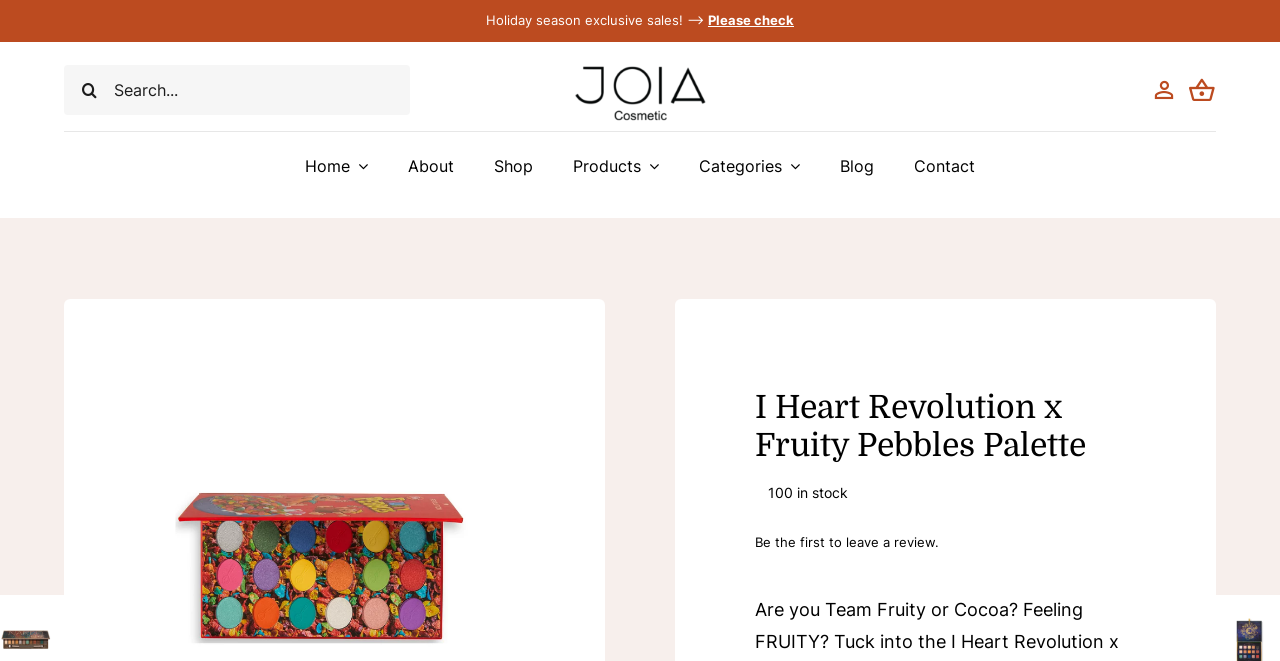Can you find and generate the webpage's heading?

I Heart Revolution x Fruity Pebbles Palette